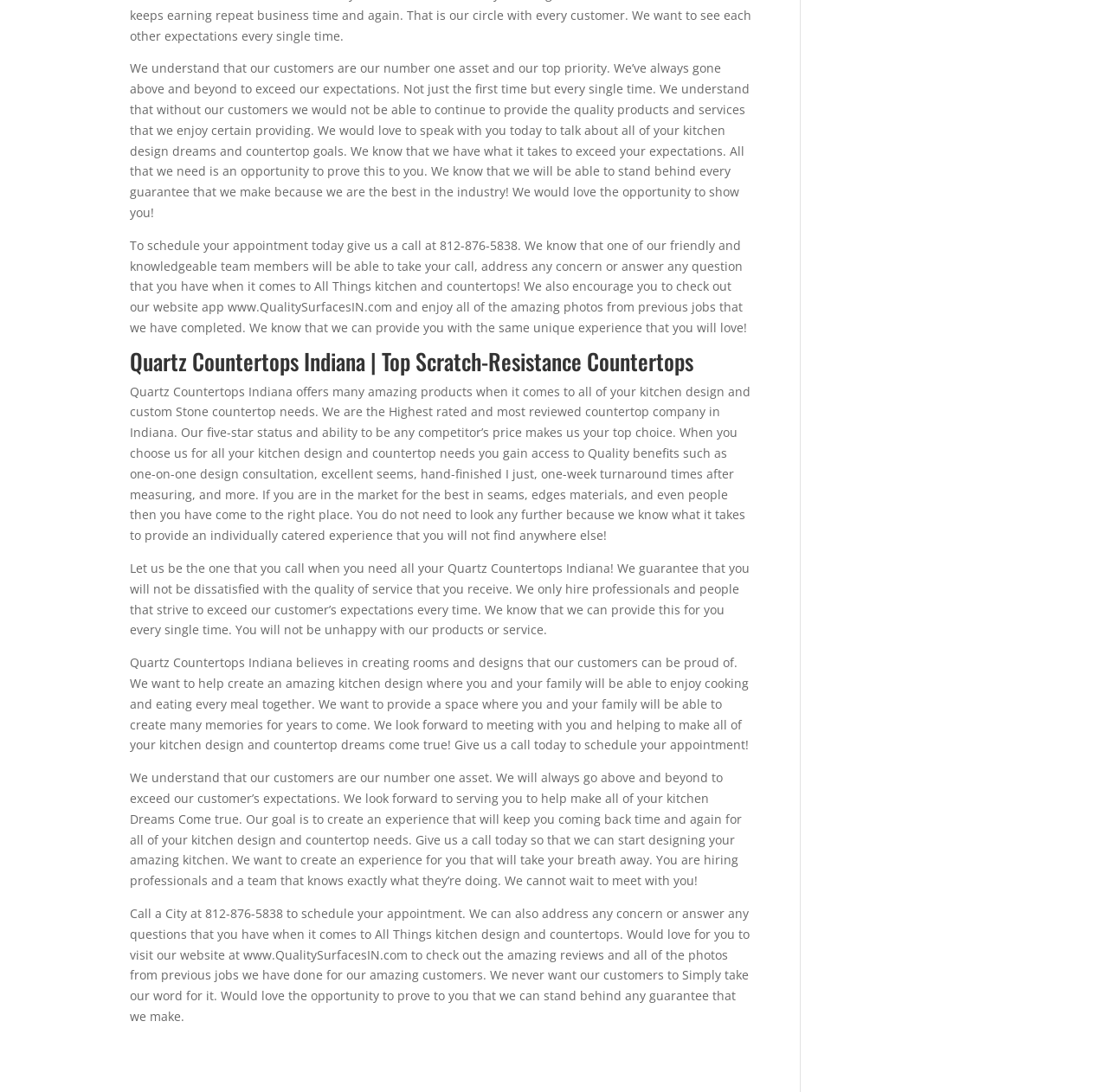Locate the UI element described by Instagram in the provided webpage screenshot. Return the bounding box coordinates in the format (top-left x, top-left y, bottom-right x, bottom-right y), ensuring all values are between 0 and 1.

[0.864, 0.964, 0.883, 0.983]